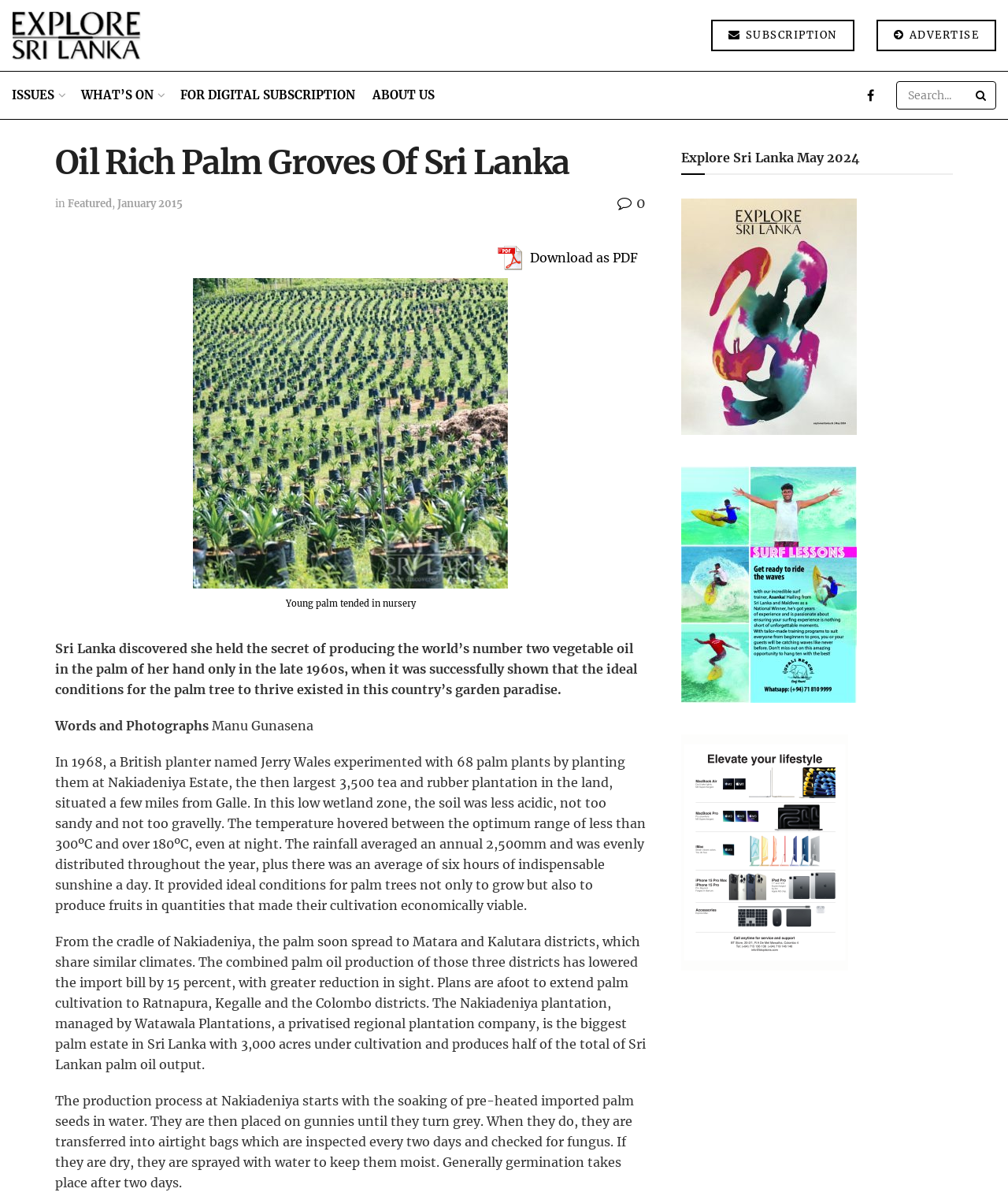Detail the webpage's structure and highlights in your description.

The webpage is about the oil-rich palm groves of Sri Lanka, with a focus on the country's discovery of producing the world's number two vegetable oil. At the top left, there is a navigation menu with links to "Retail", "ISSUES", "WHAT'S ON", "FOR DIGITAL SUBSCRIPTION", "ABOUT US", and a search bar with a search button. On the top right, there are links to "SUBSCRIPTION" and "ADVERTISE".

Below the navigation menu, there is a heading that reads "Oil Rich Palm Groves Of Sri Lanka". Underneath, there are links to "Featured" and "January 2015", followed by a button to download the article as a PDF.

The main content of the webpage is an article about the history of palm oil production in Sri Lanka. The article is divided into several paragraphs, with a figure of a young palm tree tended in a nursery accompanied by a caption. The text describes how Sri Lanka discovered the ideal conditions for palm trees to thrive in the late 1960s and how the production process works.

On the right side of the article, there is a section with a heading "Explore Sri Lanka May 2024", which appears to be a promotion or advertisement for a travel destination. There are three links with accompanying images, but no text descriptions.

Throughout the webpage, there are a total of 7 images, including the figure of the young palm tree, the PDF download button, and the three images on the right side. There are also several links to other pages or articles, as well as a search bar and navigation menu.